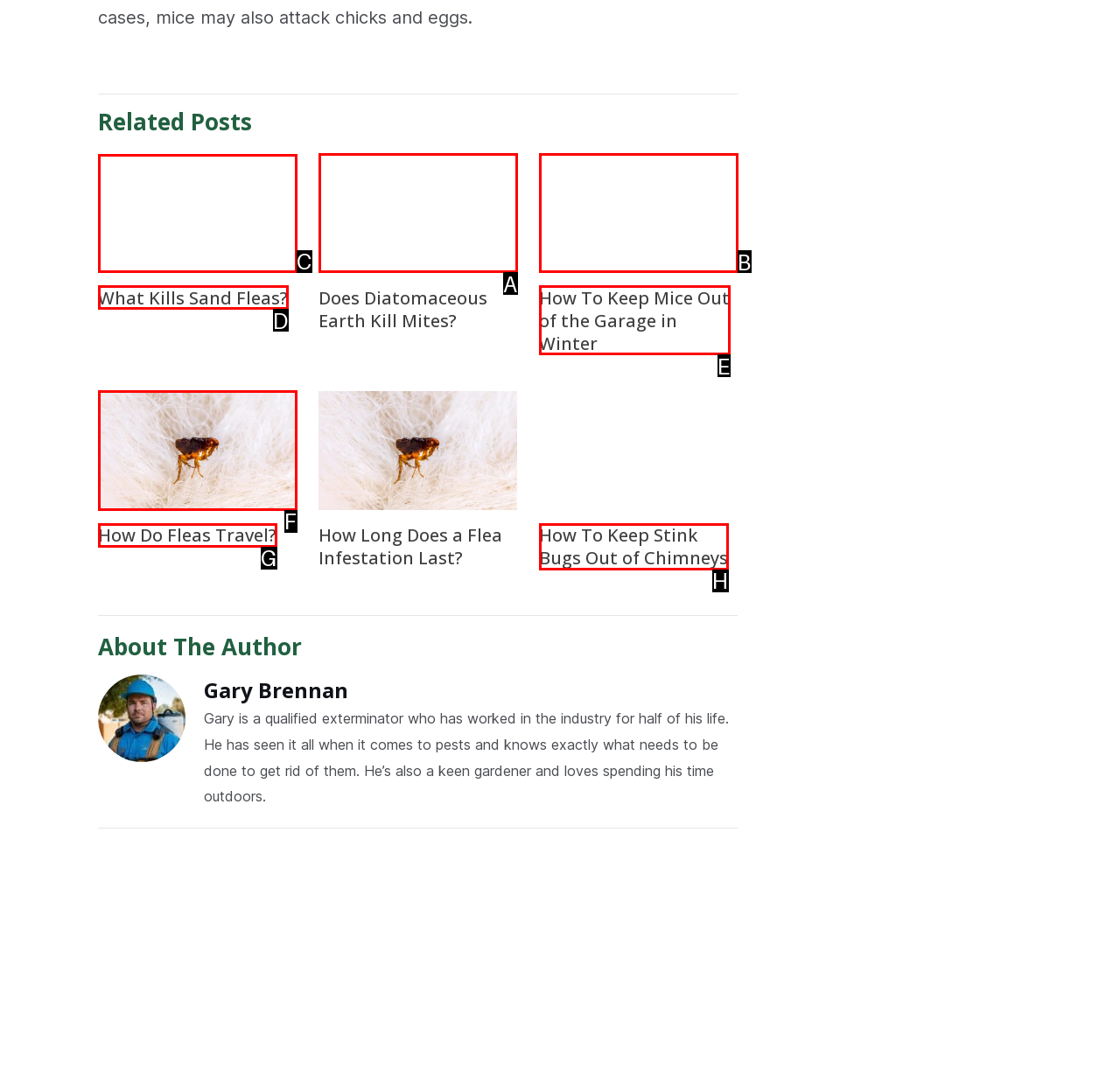Indicate which lettered UI element to click to fulfill the following task: Click on the link 'Fleas'
Provide the letter of the correct option.

C